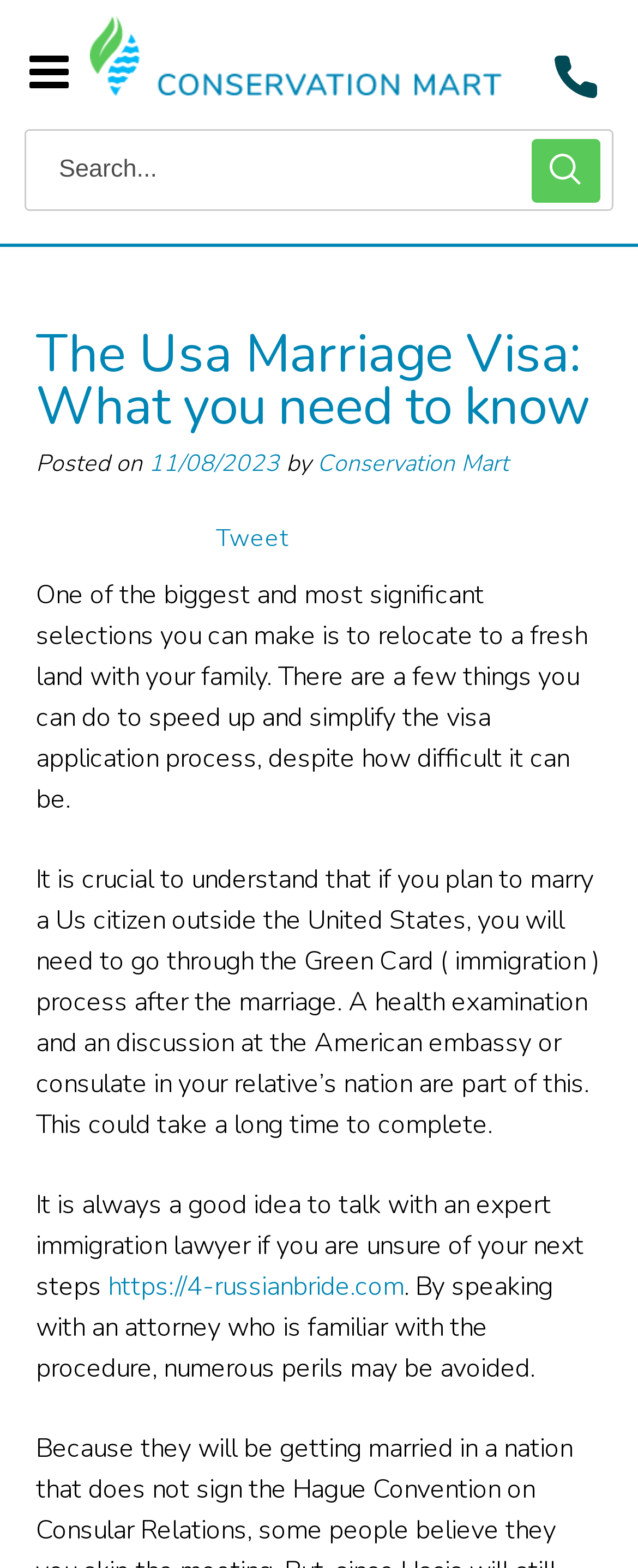What is the date of the blog post?
Please utilize the information in the image to give a detailed response to the question.

I found the date of the blog post by looking at the text 'Posted on' followed by a link with the date '11/08/2023'.